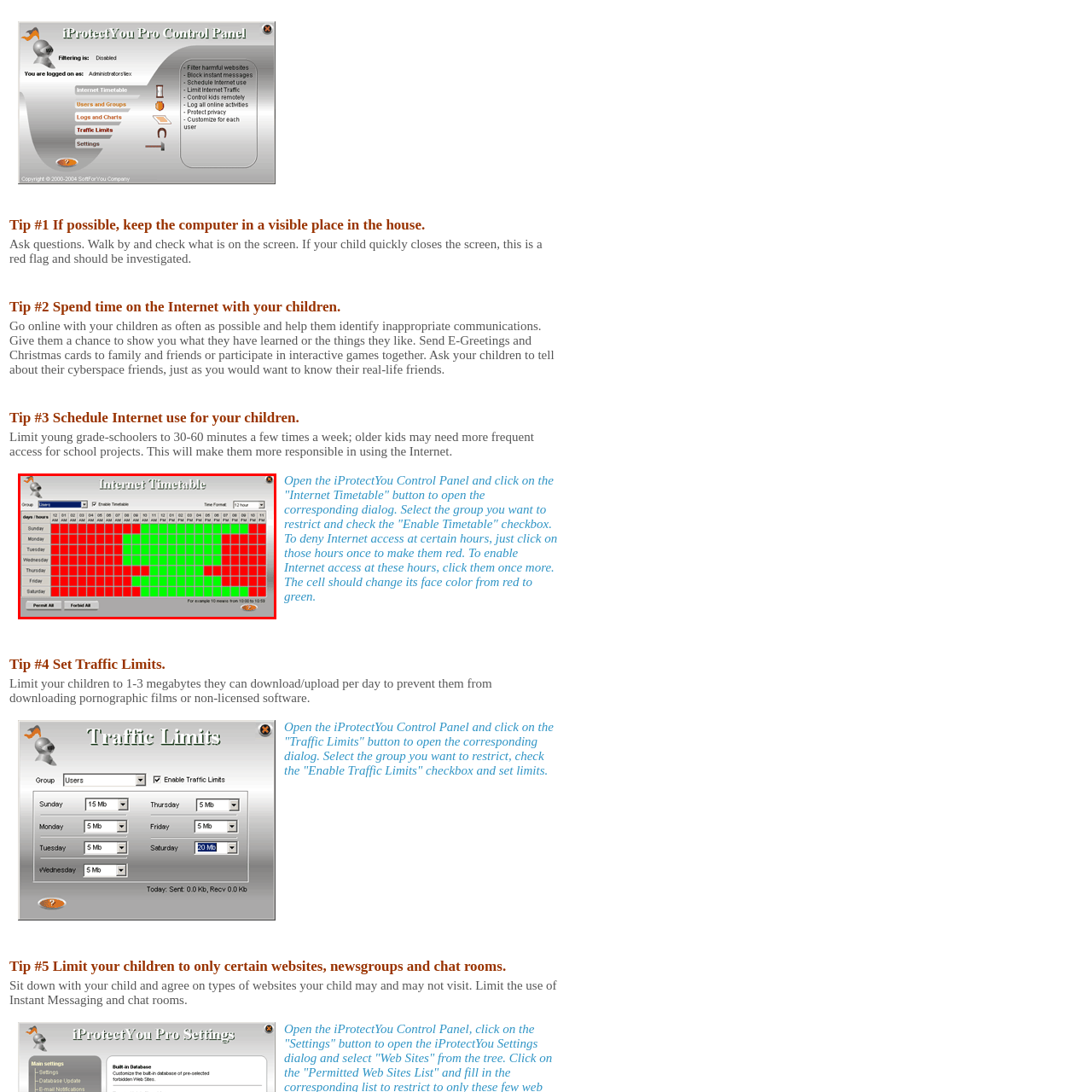Concentrate on the image marked by the red box, What does the red color indicate in the grid?
 Your answer should be a single word or phrase.

Restricted access